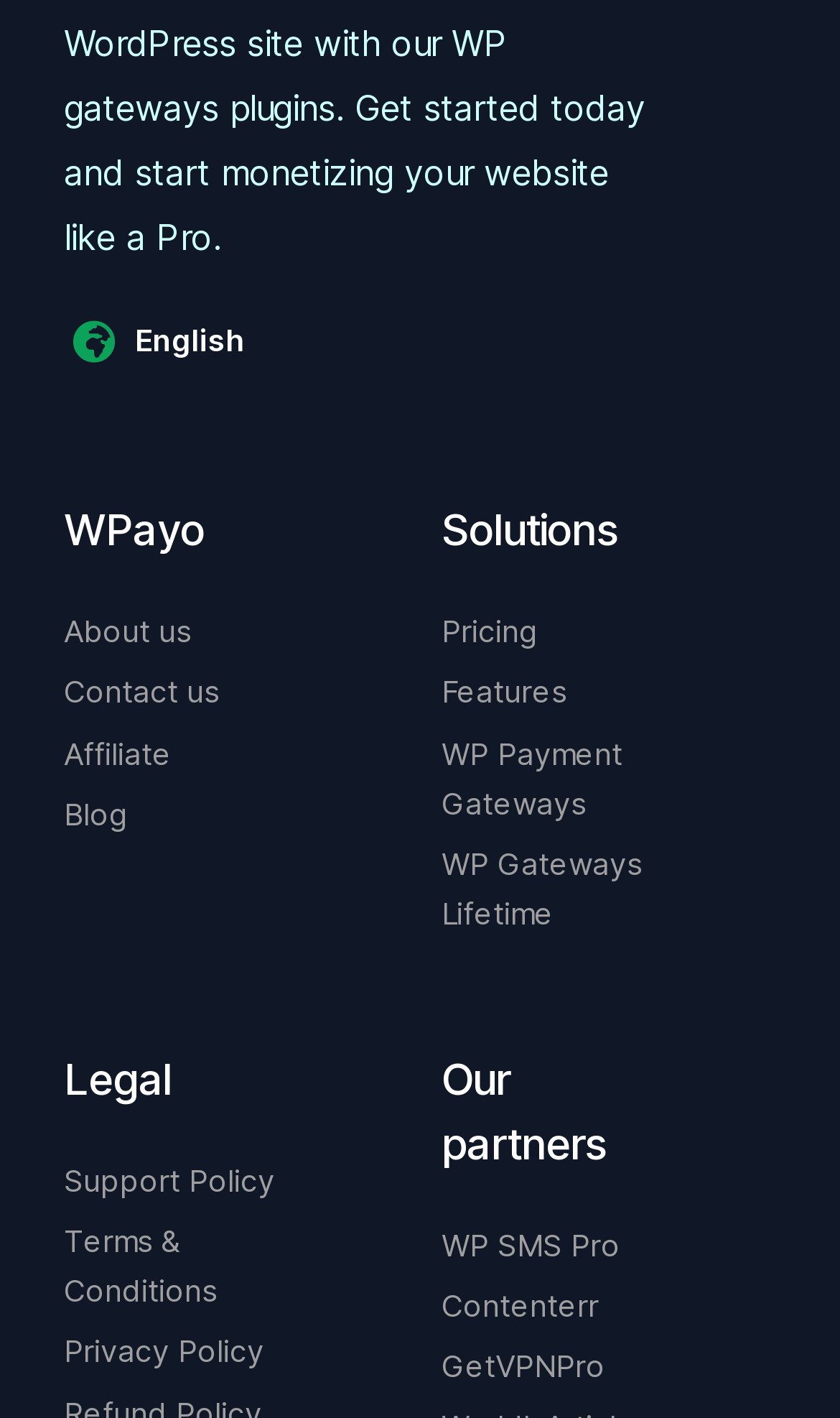Locate the coordinates of the bounding box for the clickable region that fulfills this instruction: "Explore WP SMS Pro".

[0.526, 0.86, 0.796, 0.895]